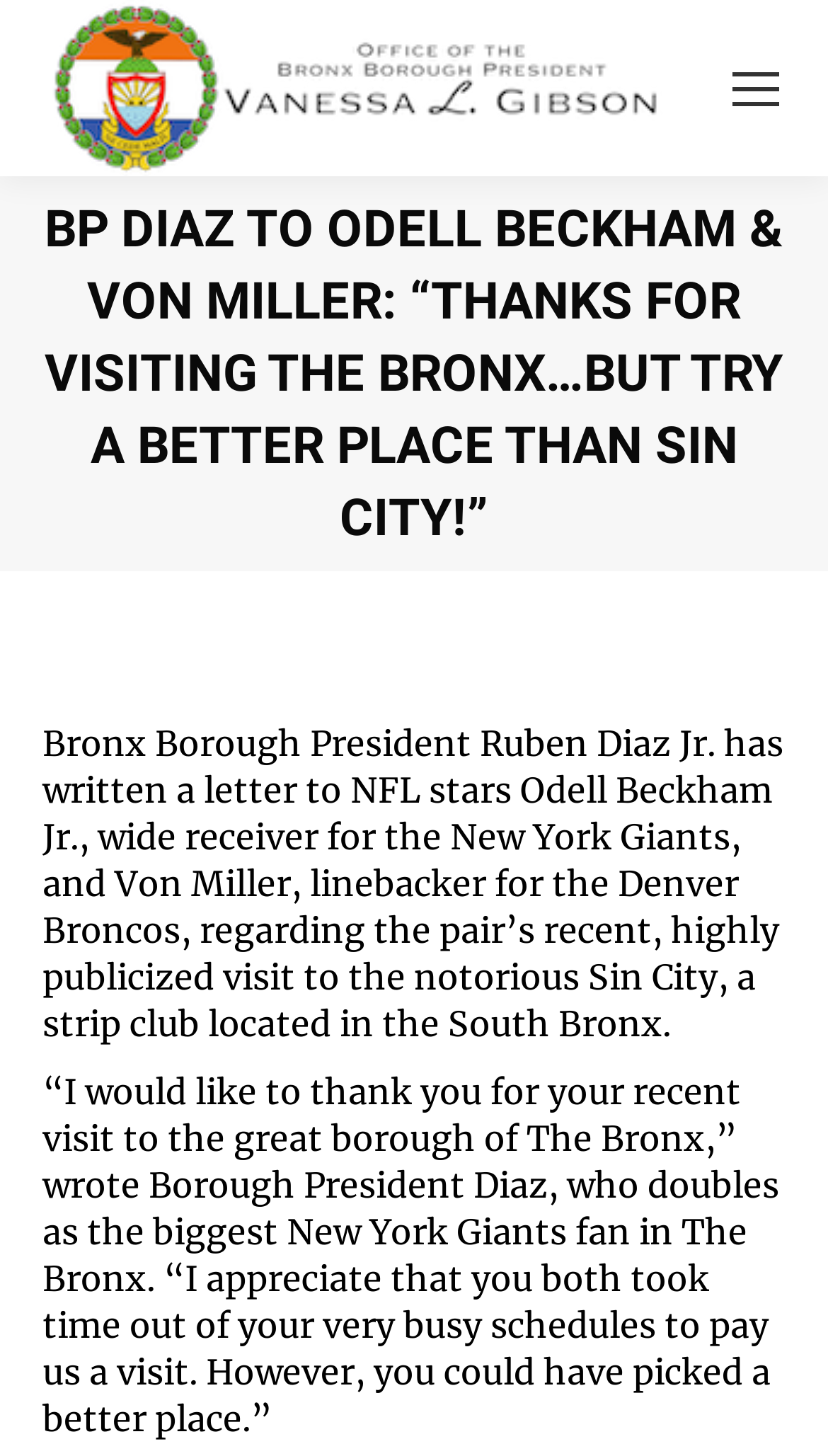Based on the element description aria-label="Mobile menu icon", identify the bounding box coordinates for the UI element. The coordinates should be in the format (top-left x, top-left y, bottom-right x, bottom-right y) and within the 0 to 1 range.

[0.877, 0.04, 0.949, 0.081]